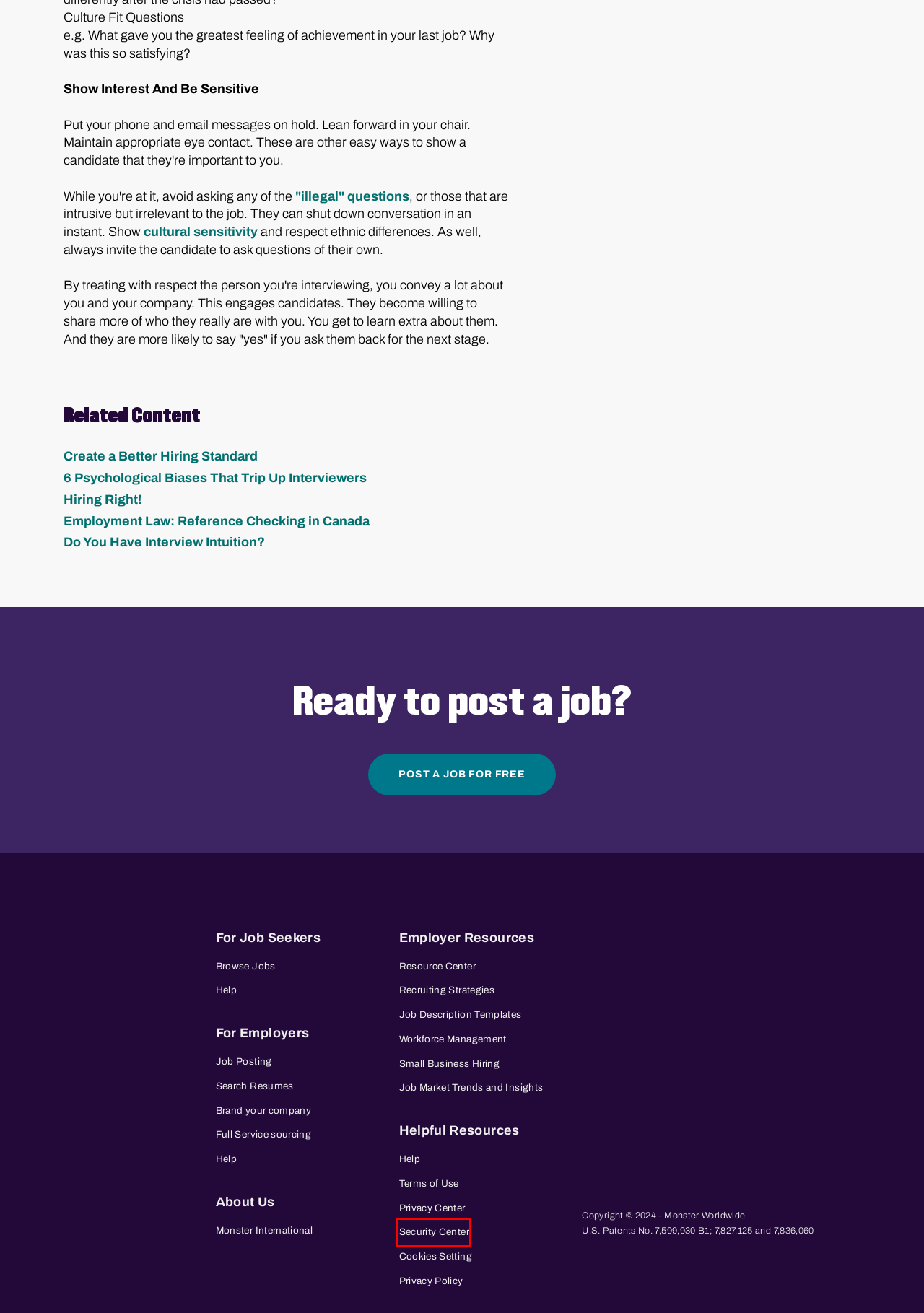Given a screenshot of a webpage with a red bounding box around an element, choose the most appropriate webpage description for the new page displayed after clicking the element within the bounding box. Here are the candidates:
A. International Jobs, Global Jobs, Jobs Abroad | Monster.ca
B. TrustArc Preference Manager
C. Monster Worldwide, Inc.'s policies for online privacy and online safety are certified by TRUSTe
D. Monster for Employers | Monster.ca
E. Monster Privacy Centre | Monster.ca
F. Monster Security Centre | Monster.ca
G. Find Jobs. Build a Better Career. Find Your Calling | Monster.ca
H. Terms of Use | Monster.ca

F